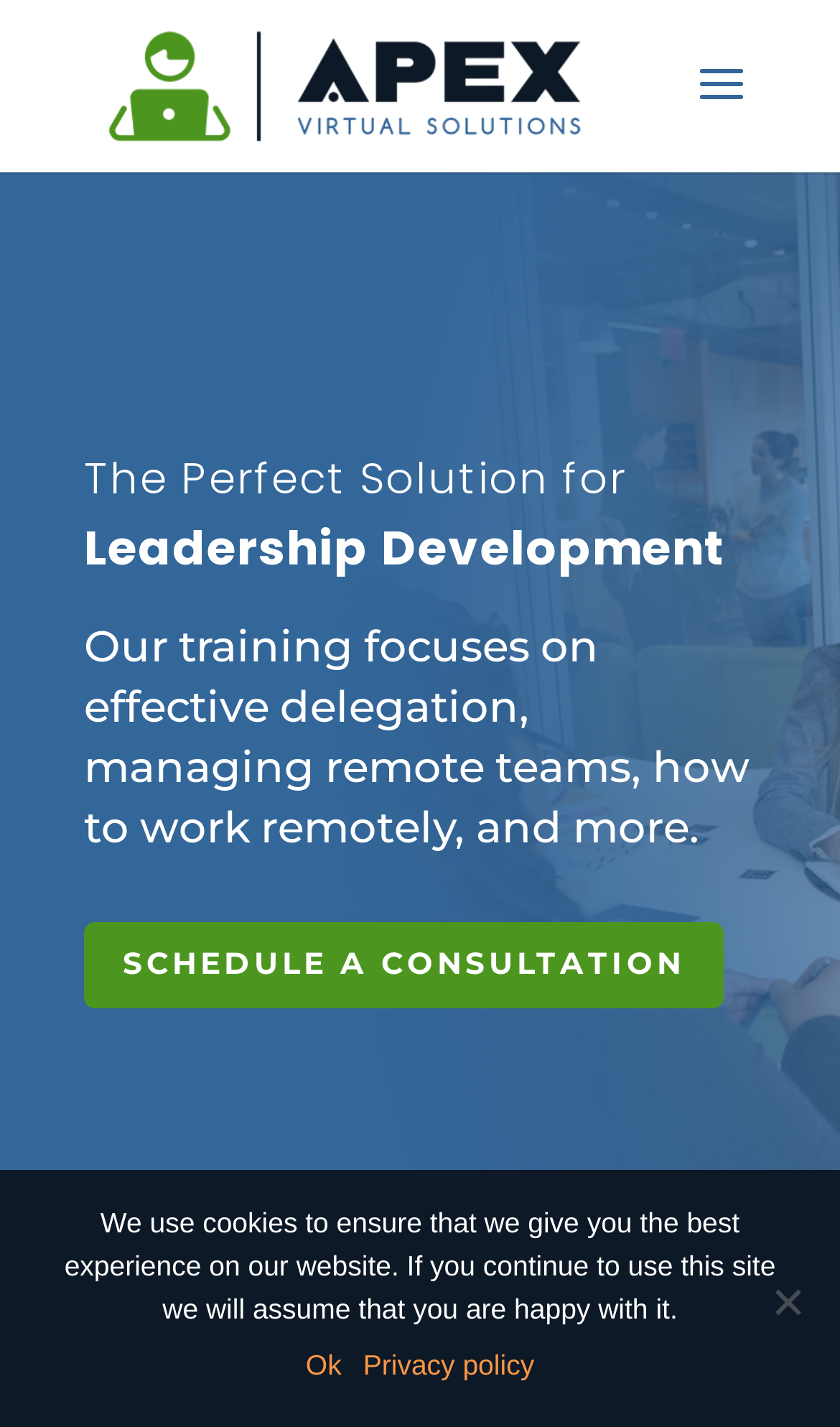Provide a one-word or short-phrase response to the question:
How many links are in the footer?

3